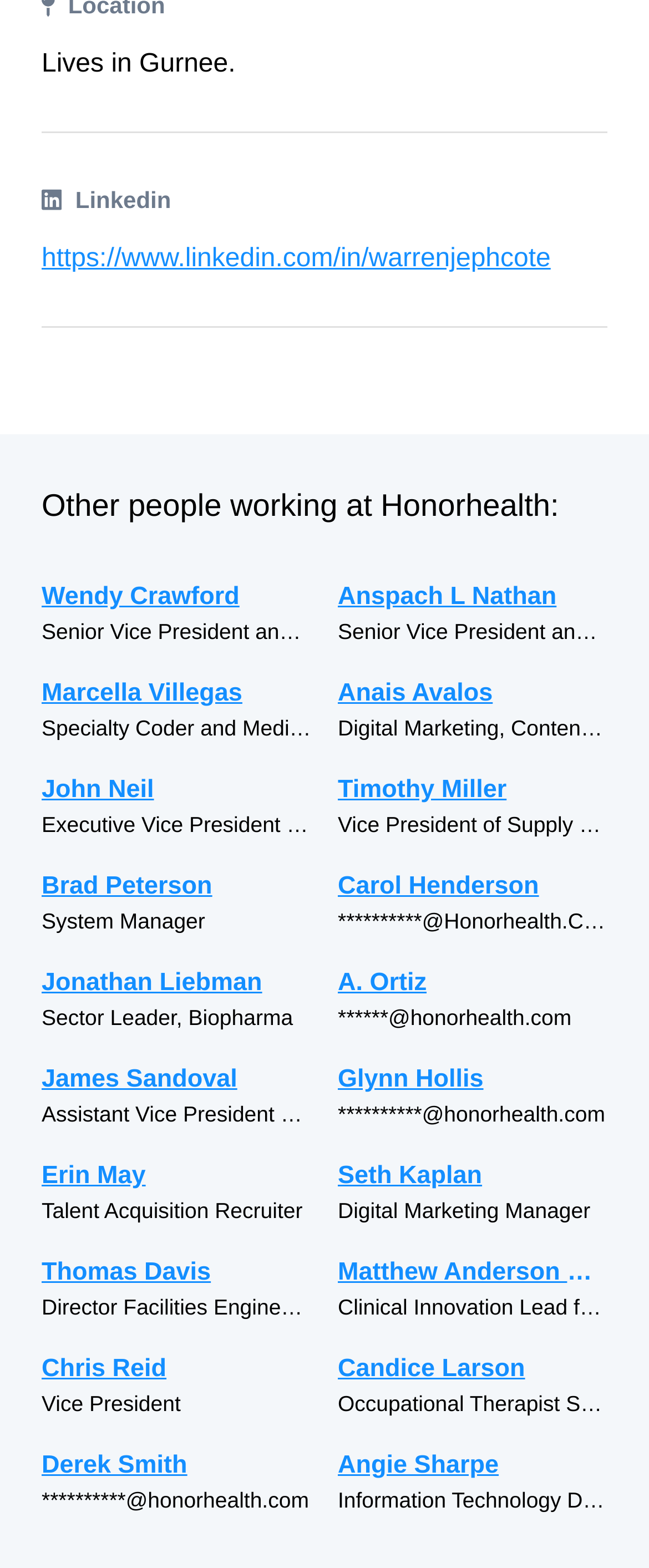Pinpoint the bounding box coordinates for the area that should be clicked to perform the following instruction: "Read about Marcella Villegas' specialty".

[0.064, 0.429, 0.479, 0.454]